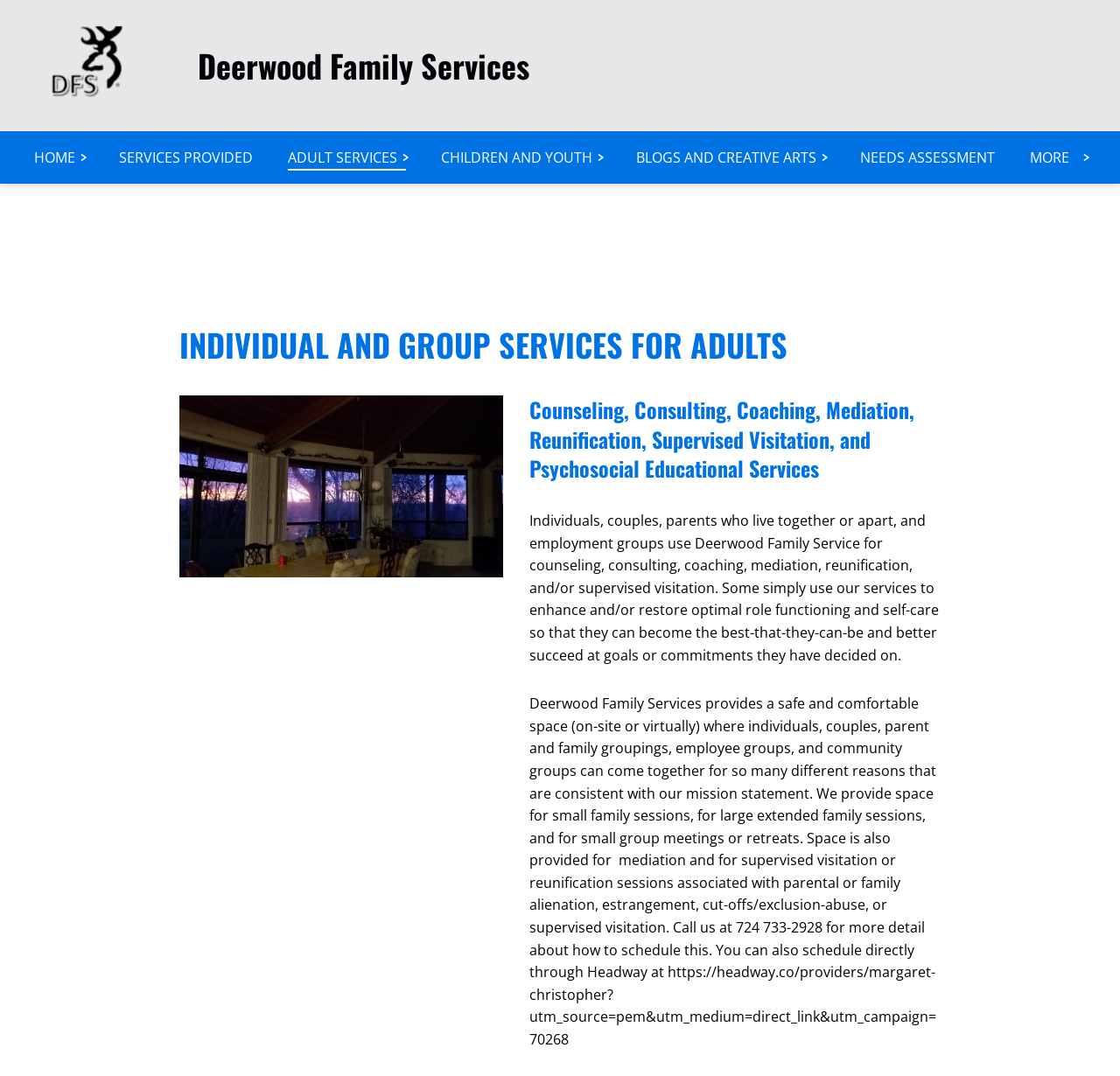What services are provided for adults?
Answer the question with a thorough and detailed explanation.

I found the answer by looking at the heading element with the text 'Counseling, Consulting, Coaching, Mediation, Reunification, Supervised Visitation, and Psychosocial Educational Services' which is located below the heading 'INDIVIDUAL AND GROUP SERVICES FOR ADULTS'.